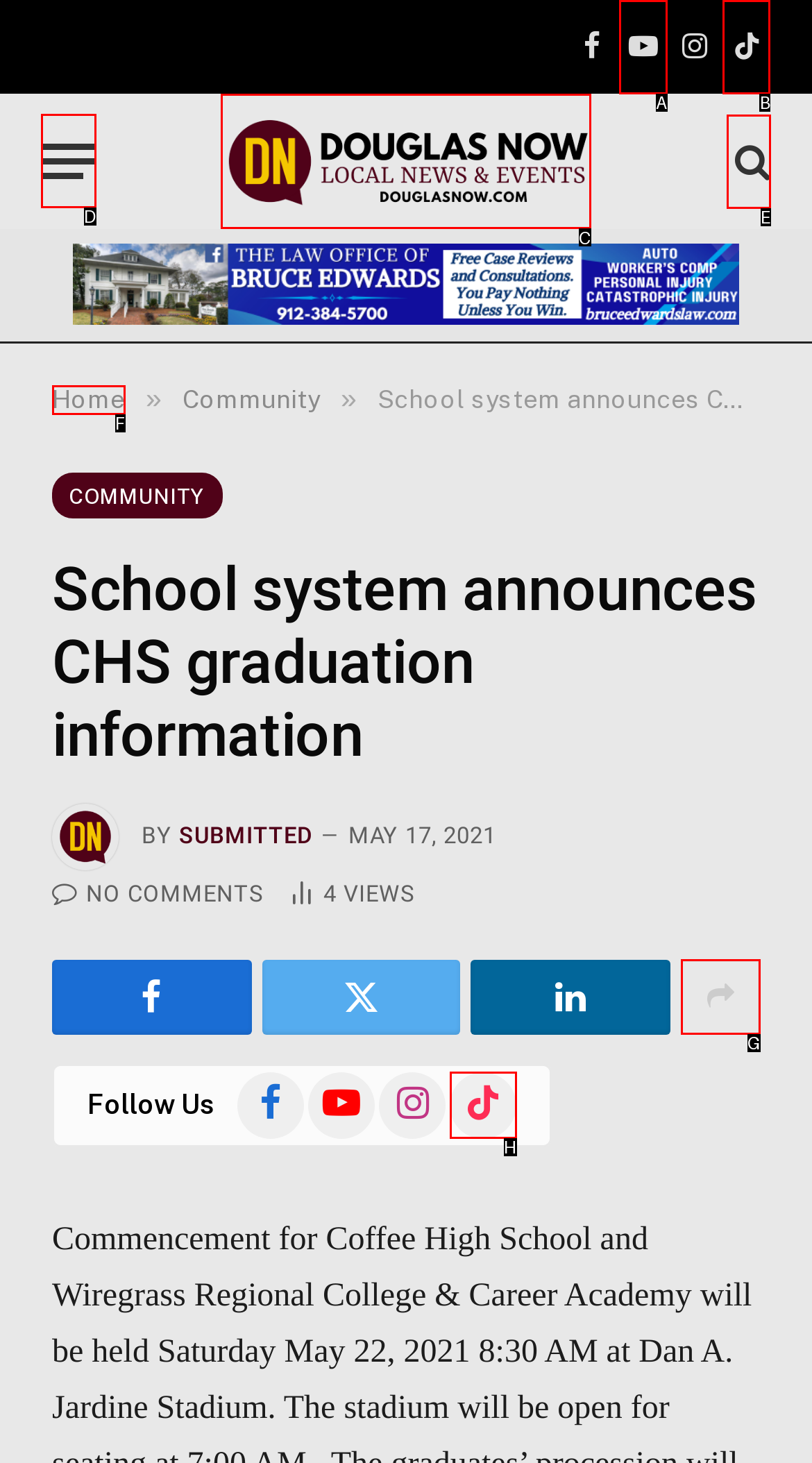Identify the correct HTML element to click to accomplish this task: Open the menu
Respond with the letter corresponding to the correct choice.

D